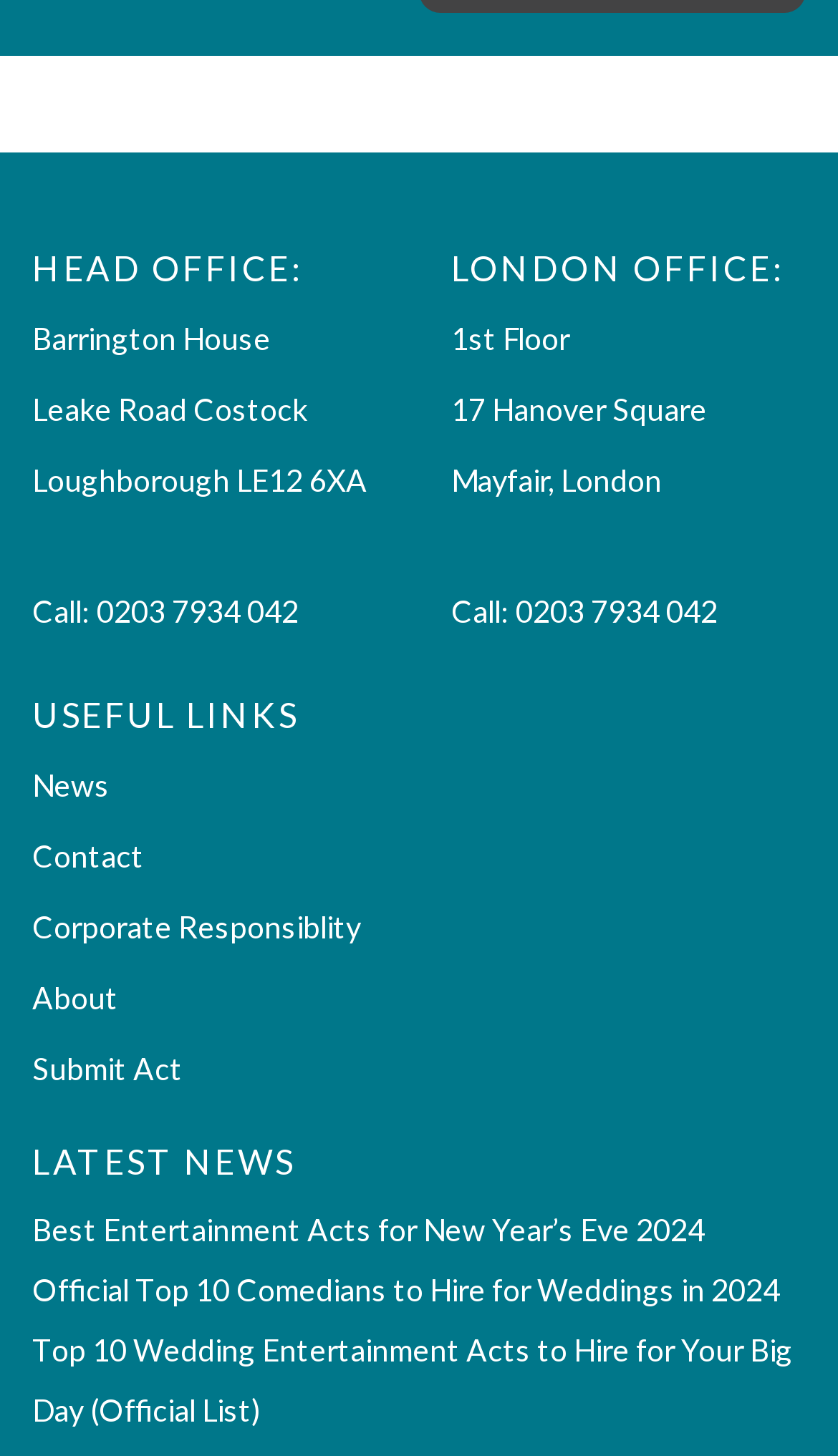How many links are there in the 'USEFUL LINKS' section?
Please give a detailed and elaborate explanation in response to the question.

The 'USEFUL LINKS' section contains 5 links, which are 'News', 'Contact', 'Corporate Responsiblity', 'About', and 'Submit Act'.